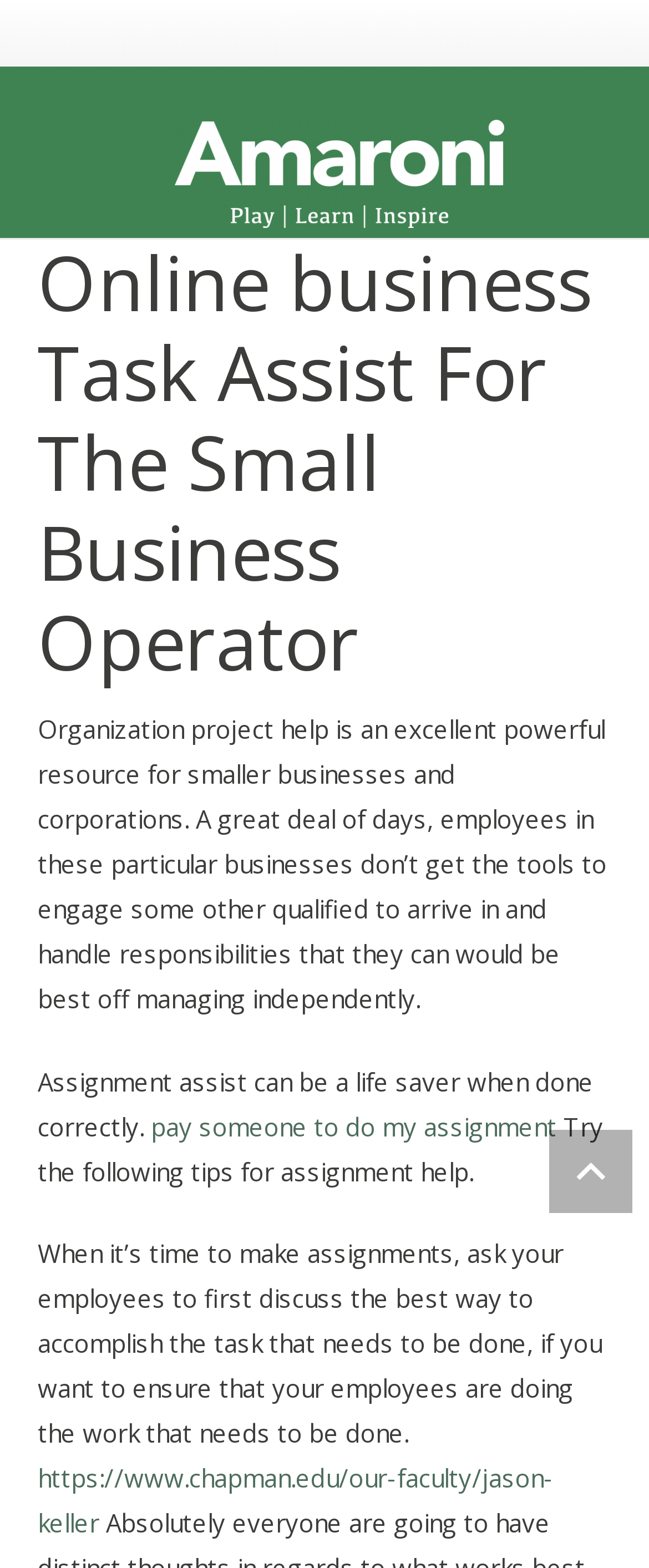Bounding box coordinates should be in the format (top-left x, top-left y, bottom-right x, bottom-right y) and all values should be floating point numbers between 0 and 1. Determine the bounding box coordinate for the UI element described as: https://www.chapman.edu/our-faculty/jason-keller

[0.058, 0.932, 0.853, 0.982]